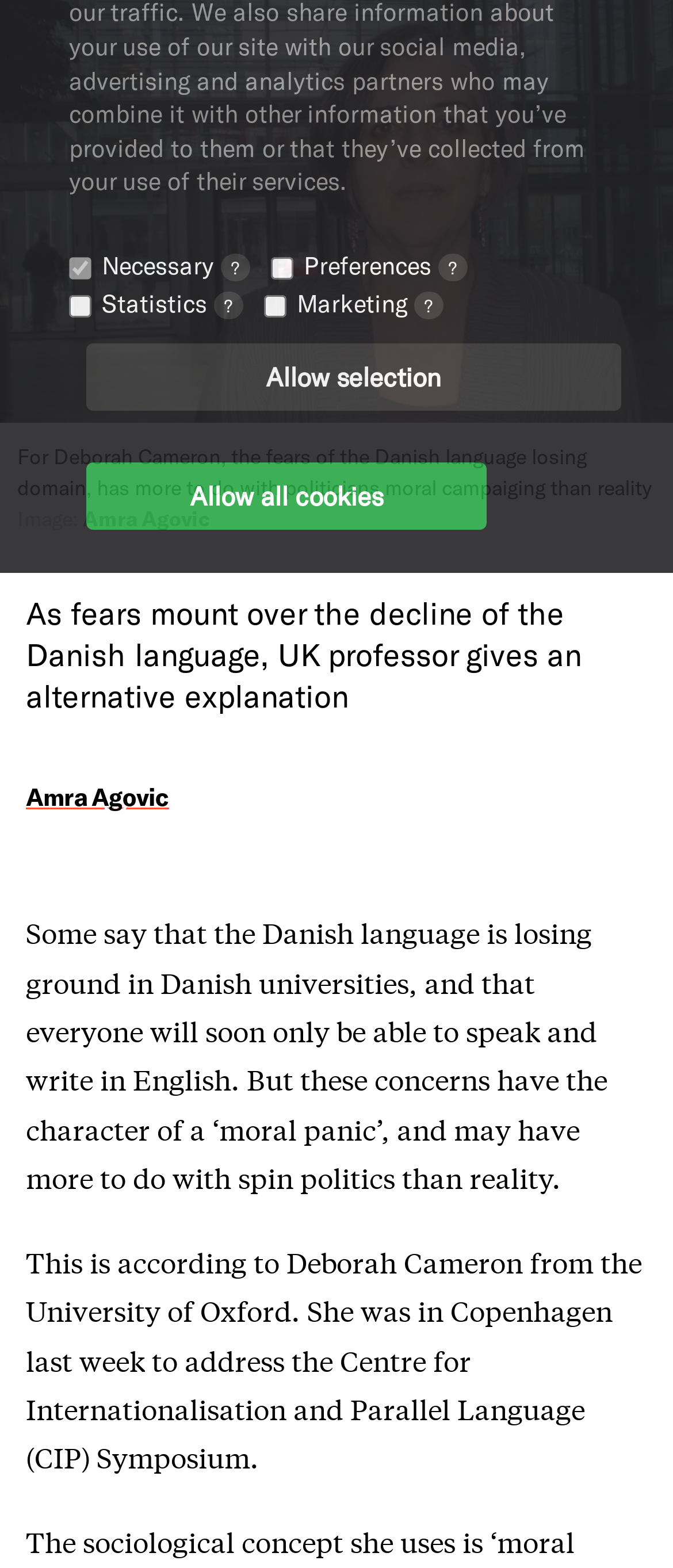Identify and provide the bounding box coordinates of the UI element described: "?". The coordinates should be formatted as [left, top, right, bottom], with each number being a float between 0 and 1.

[0.615, 0.186, 0.659, 0.204]